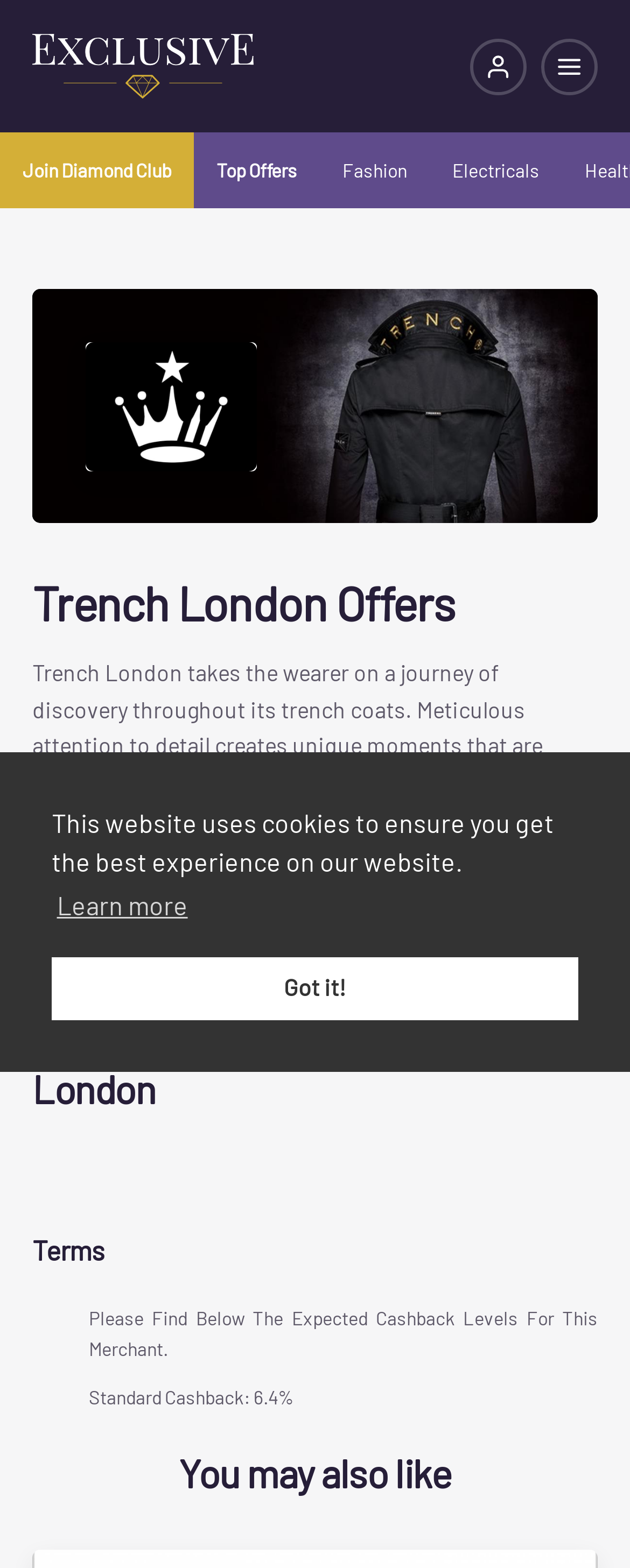Please determine the bounding box coordinates, formatted as (top-left x, top-left y, bottom-right x, bottom-right y), with all values as floating point numbers between 0 and 1. Identify the bounding box of the region described as: Fashion

[0.508, 0.084, 0.682, 0.133]